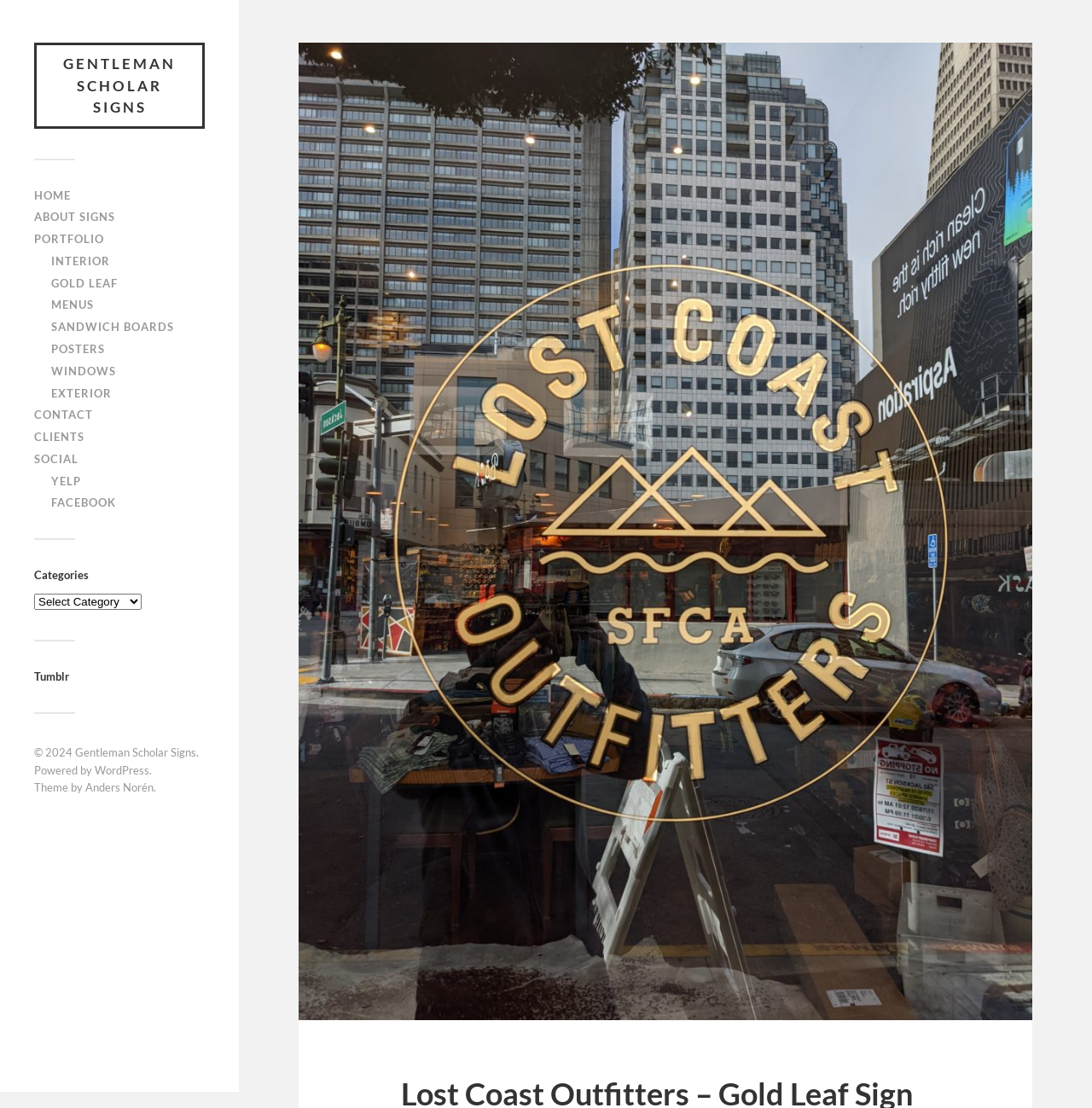Give a comprehensive overview of the webpage, including key elements.

This webpage is about Gentleman Scholar Signs, a company that creates signs. At the top, there is a heading "GENTLEMAN SCHOLAR SIGNS" with a link to the company's homepage. Below it, there is a navigation menu with links to various sections, including "HOME", "ABOUT SIGNS", "PORTFOLIO", and others. These links are aligned horizontally and take up the top portion of the page.

Further down, there is a section with a heading "Categories" and a combobox that allows users to select a category. Below this section, there is a heading "Tumblr" and a link to the company's Tumblr page.

At the bottom of the page, there is a copyright notice "© 2024" and a link to Gentleman Scholar Signs. Next to it, there is a phrase "Powered by" followed by a link to WordPress, indicating the platform used to build the website. Additionally, there is a credit to the theme designer, Anders Norén, with a link to their website.